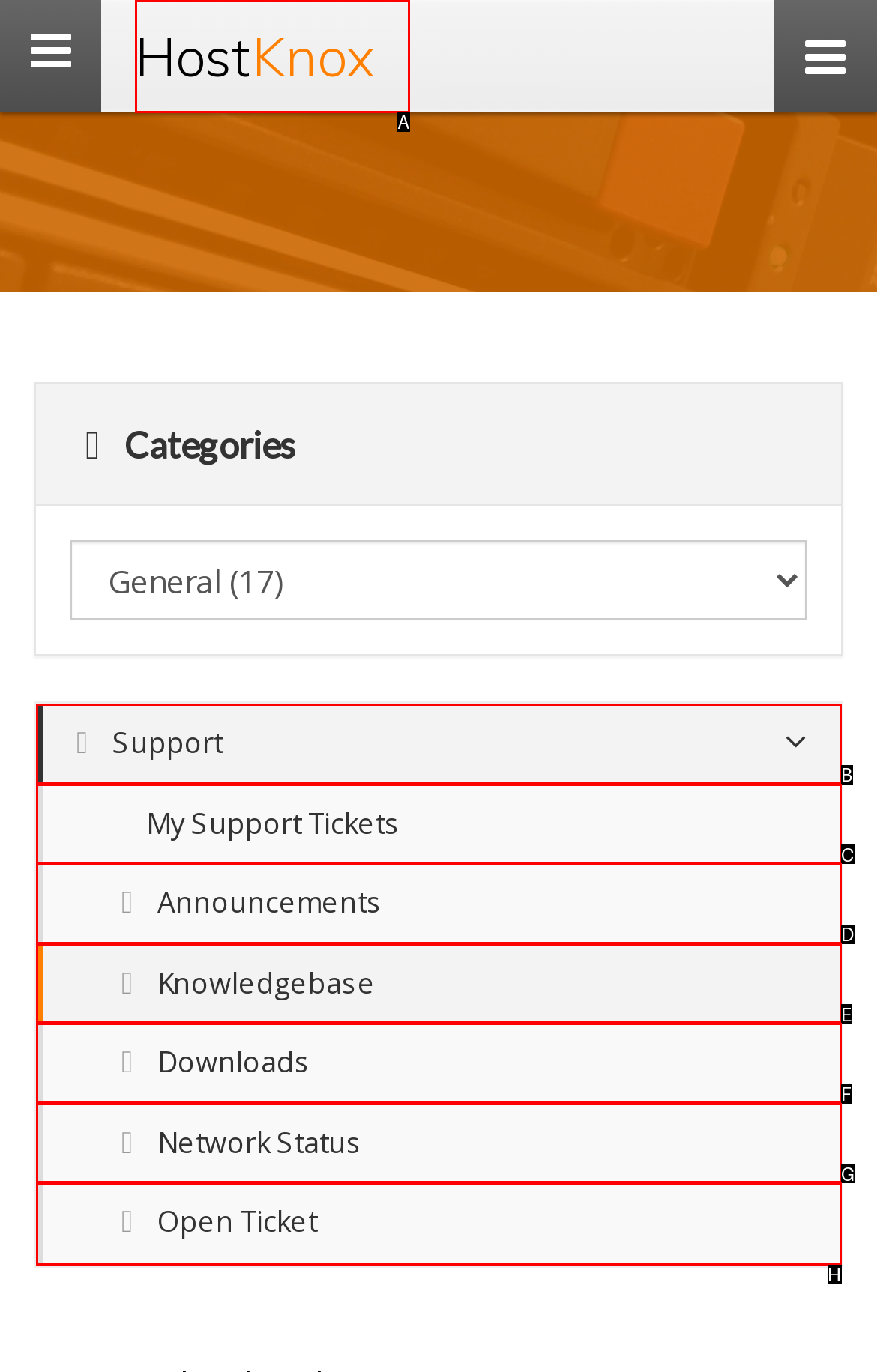Using the description: My Support Tickets, find the HTML element that matches it. Answer with the letter of the chosen option.

C